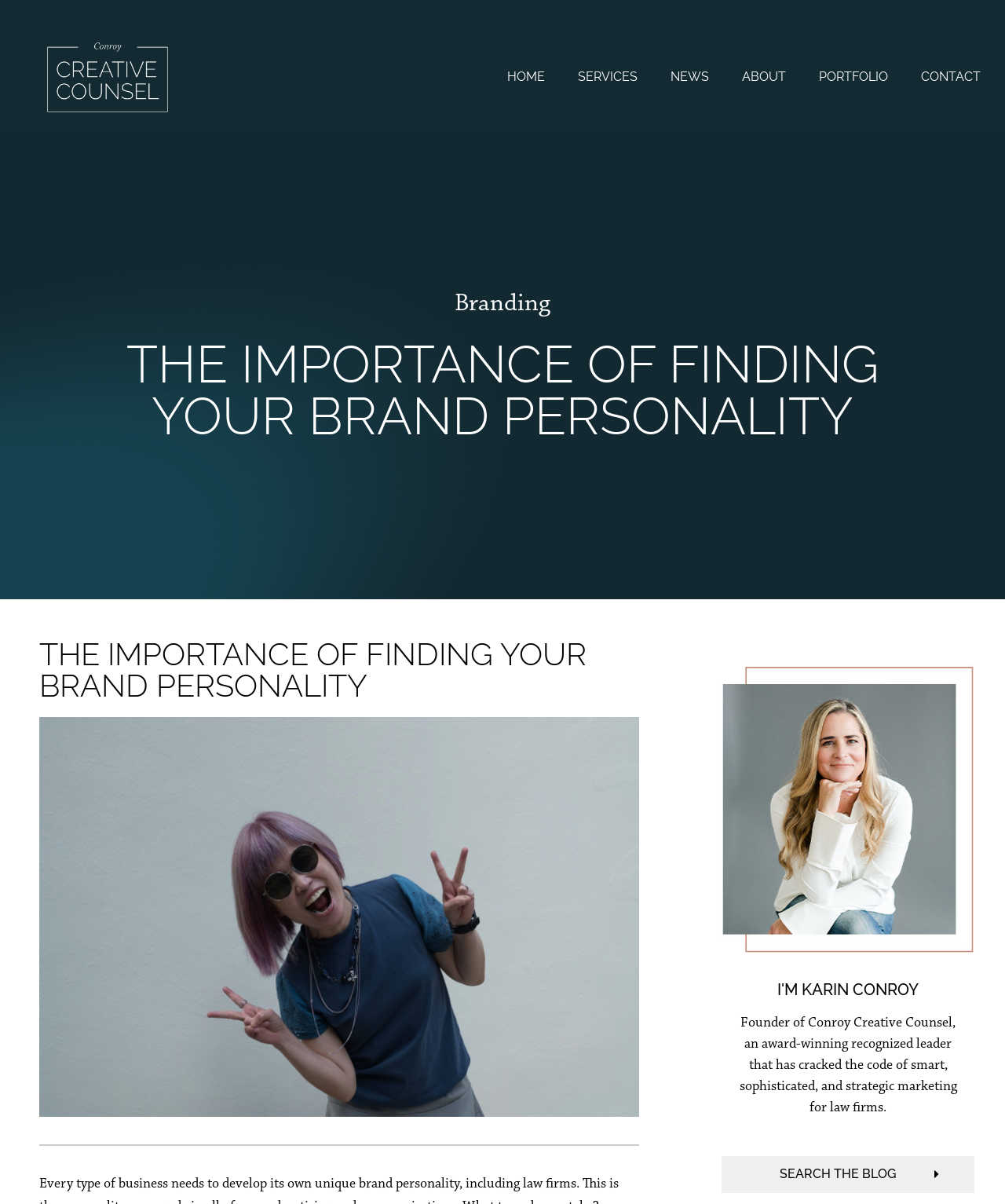Based on the description "Search The Blog", find the bounding box of the specified UI element.

[0.718, 0.96, 0.97, 0.991]